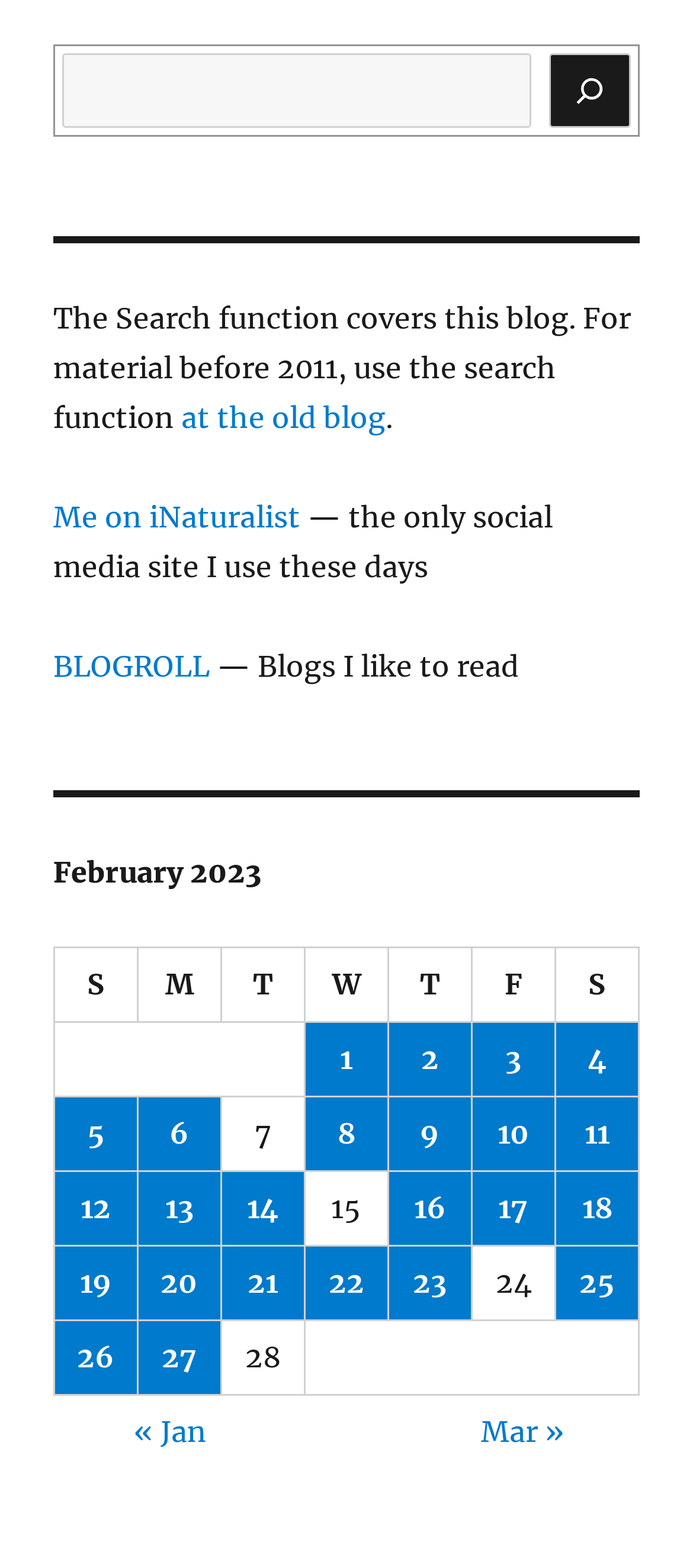Bounding box coordinates are specified in the format (top-left x, top-left y, bottom-right x, bottom-right y). All values are floating point numbers bounded between 0 and 1. Please provide the bounding box coordinate of the region this sentence describes: Me on iNaturalist

[0.077, 0.318, 0.433, 0.341]